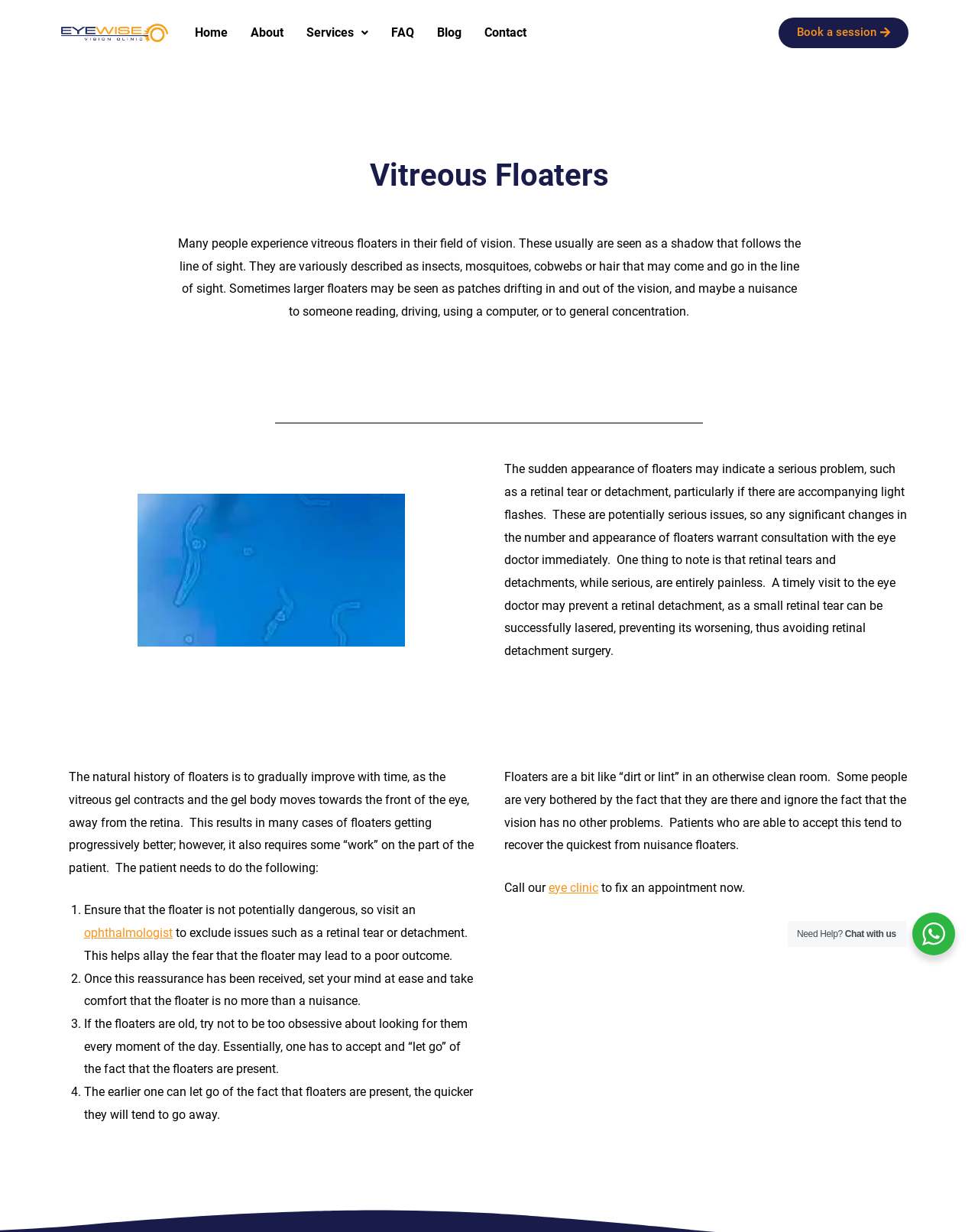What is recommended for patients with nuisance floaters?
Based on the image, respond with a single word or phrase.

Accept and let go